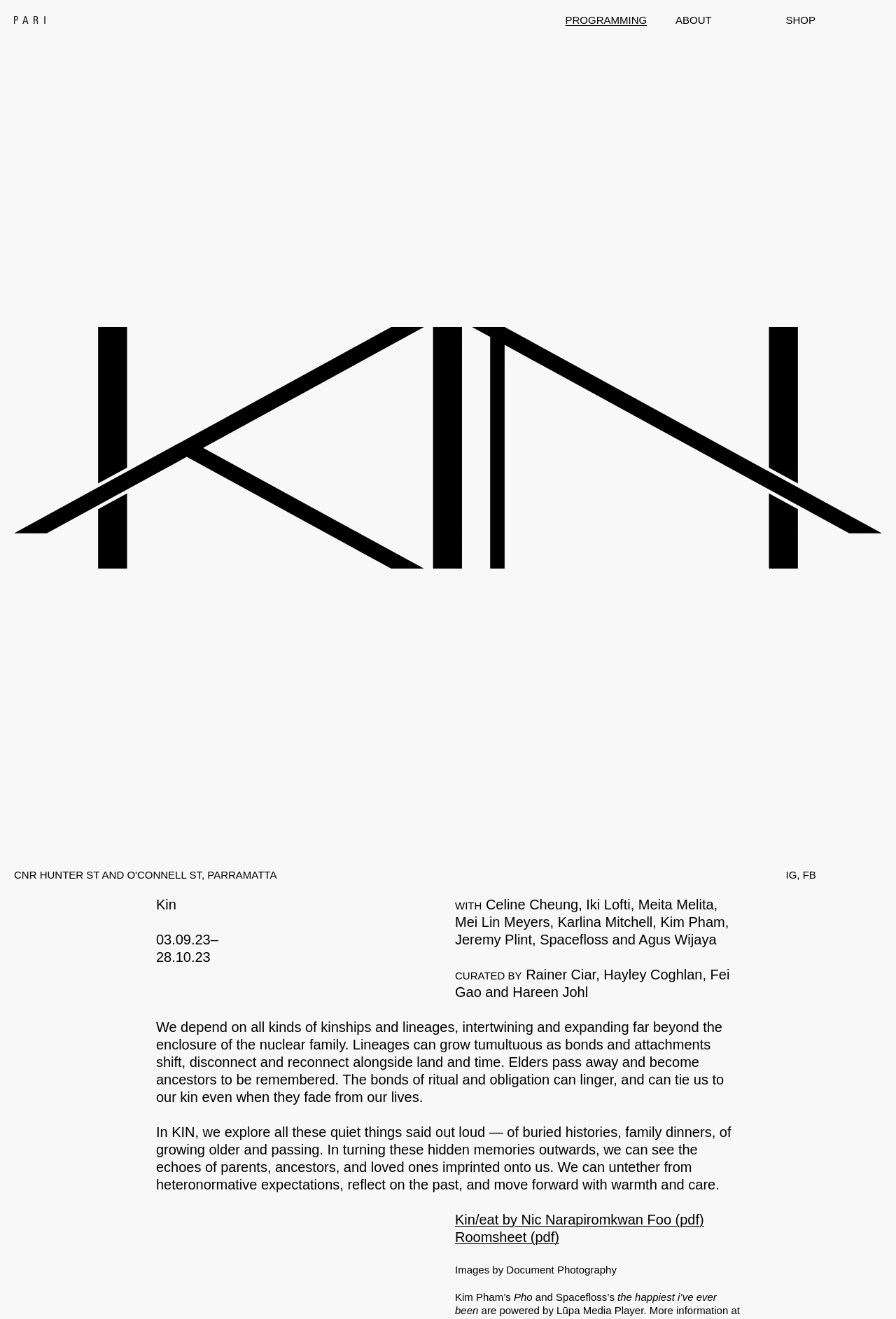Specify the bounding box coordinates for the region that must be clicked to perform the given instruction: "View the 'Kin' image".

[0.016, 0.012, 0.051, 0.018]